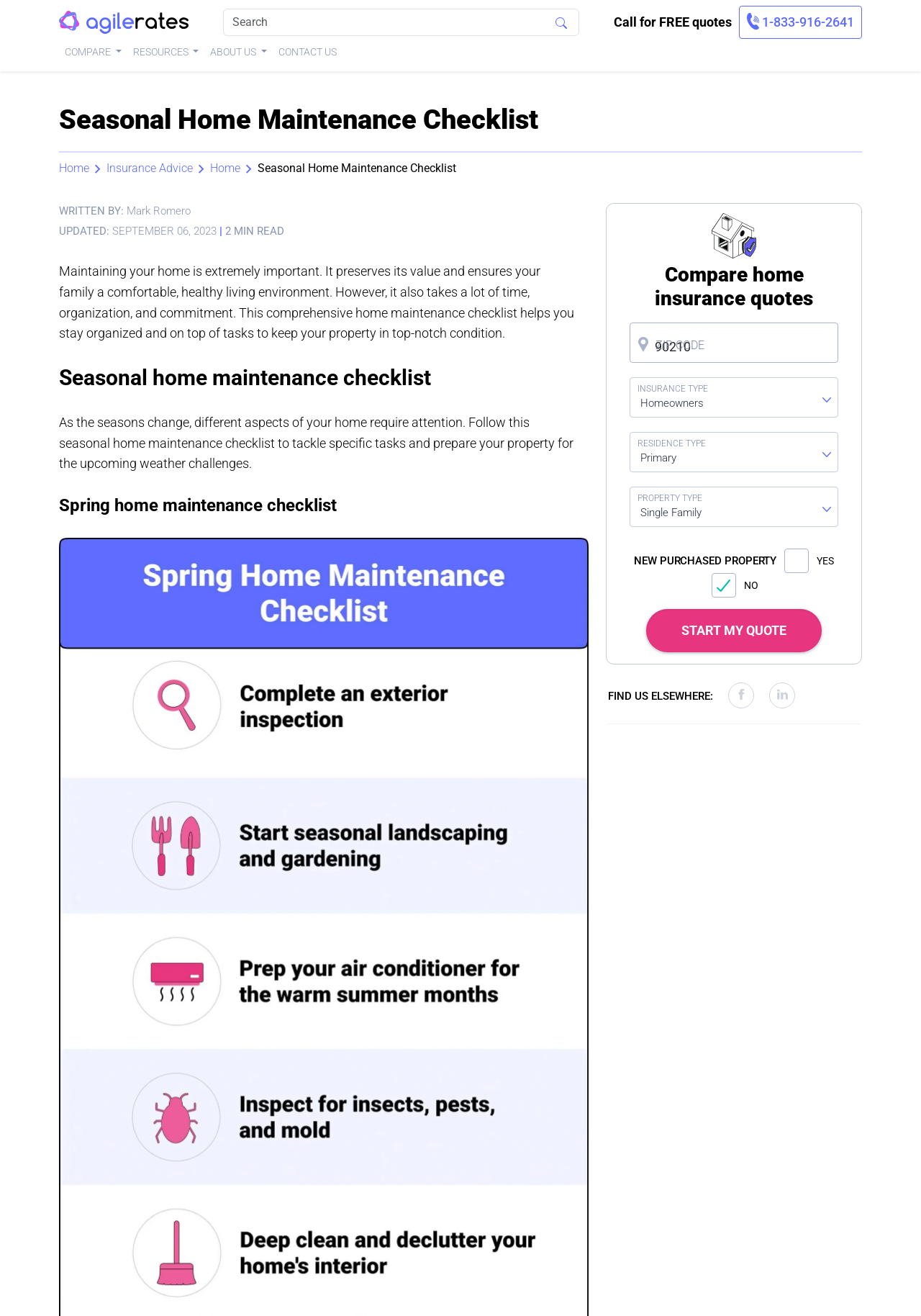Please extract the primary headline from the webpage.

Seasonal Home Maintenance Checklist